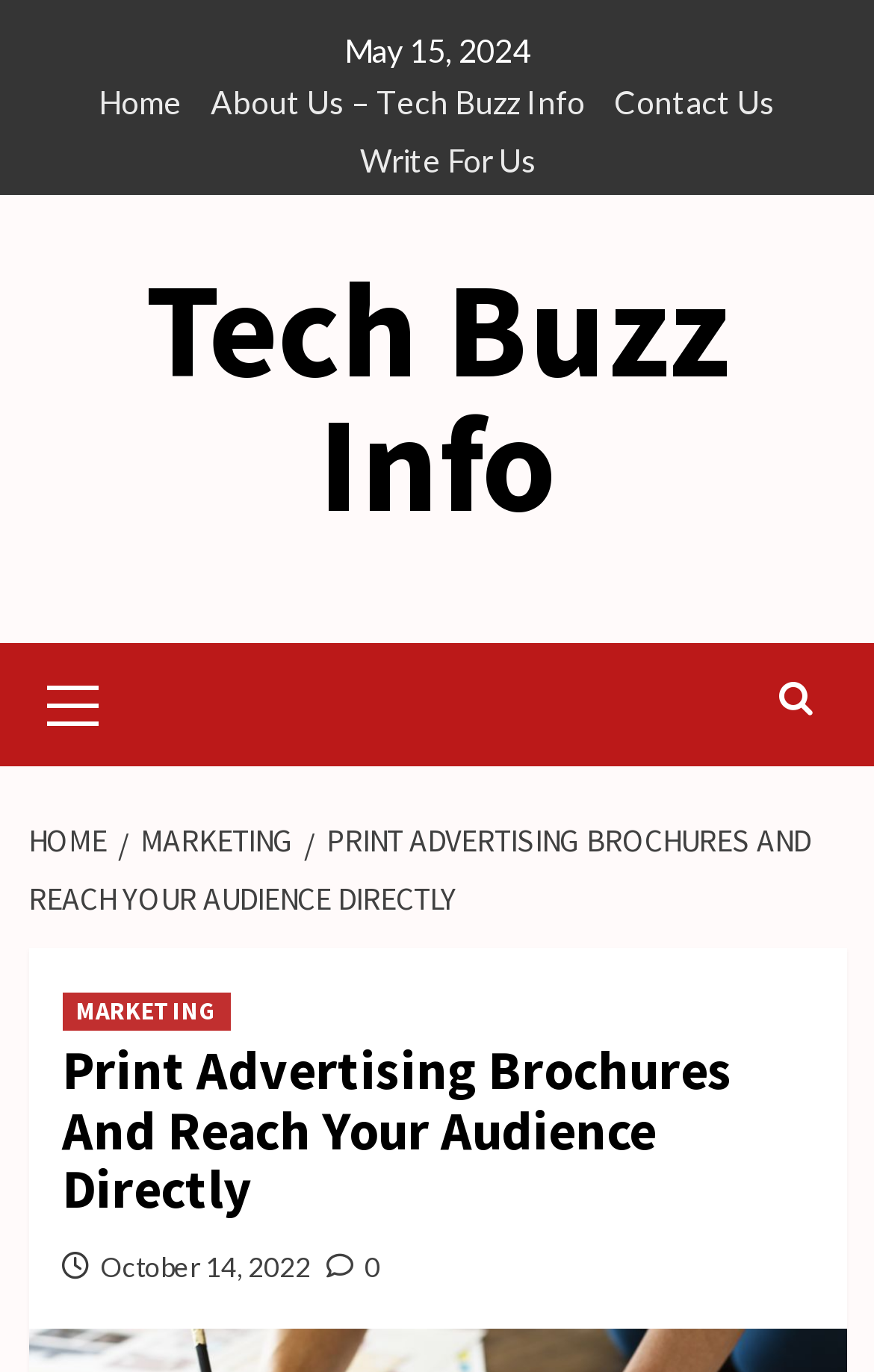How many menu items are in the primary menu?
Make sure to answer the question with a detailed and comprehensive explanation.

I counted the number of links under the 'Primary Menu' section, which are 'Home', 'About Us – Tech Buzz Info', 'Contact Us', 'Write For Us', and 'Tech Buzz Info', totaling 5 menu items.